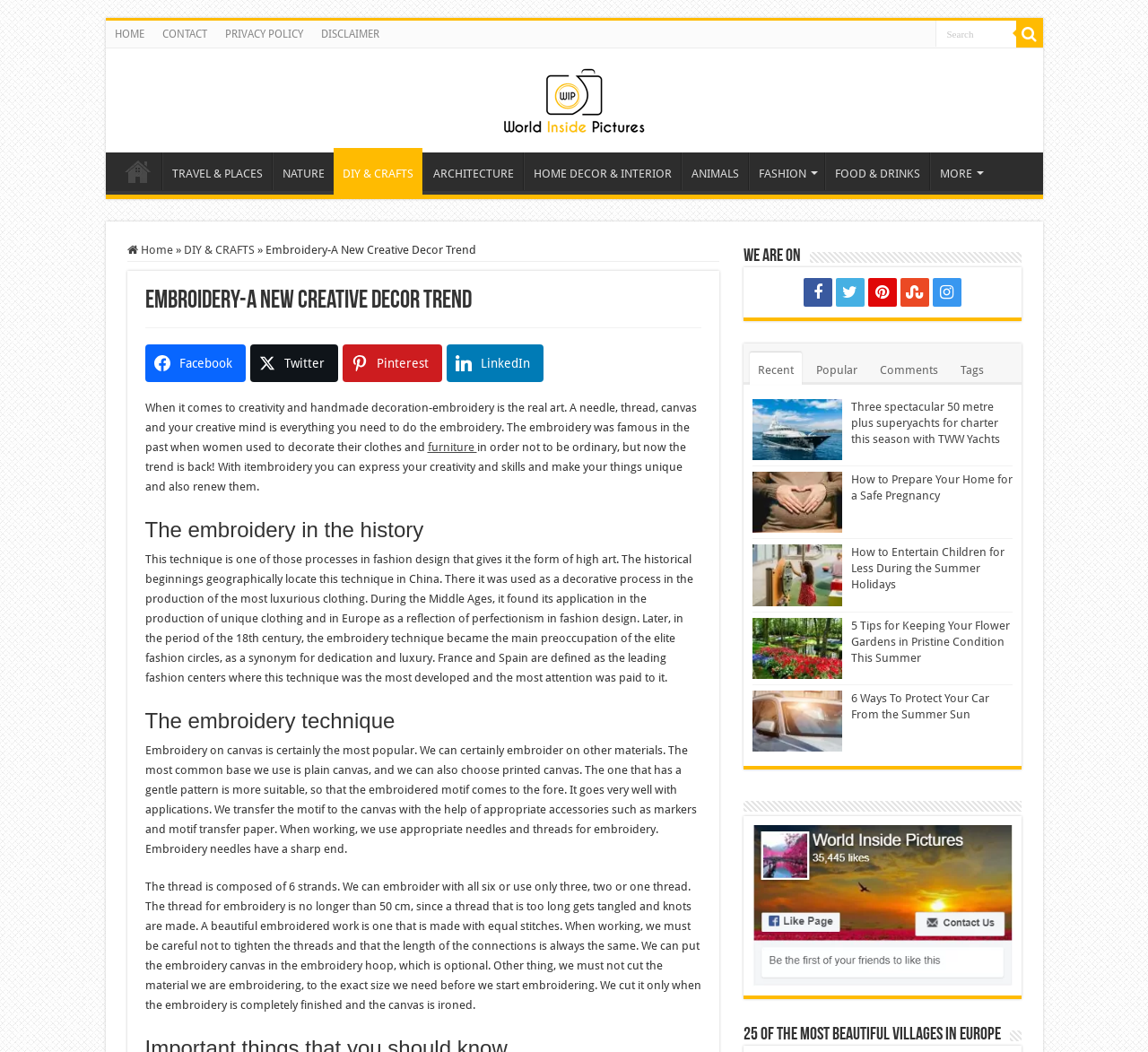Describe the webpage in detail, including text, images, and layout.

This webpage is about embroidery, a creative decor trend, and its history, technique, and applications. At the top, there is a navigation bar with links to "HOME", "CONTACT", "PRIVACY POLICY", and "DISCLAIMER". Next to it, there is a search box and a button with a magnifying glass icon. 

Below the navigation bar, there is a heading "World inside pictures" with a link to the same title and an image. Underneath, there are links to various categories, including "TRAVEL & PLACES", "NATURE", "DIY & CRAFTS", "ARCHITECTURE", "HOME DECOR & INTERIOR", "ANIMALS", "FASHION", "FOOD & DRINKS", and "MORE".

The main content of the webpage is divided into sections. The first section has a heading "Embroidery-A New Creative Decor Trend" and a brief introduction to embroidery, mentioning its history and current popularity. There are also links to social media platforms, including Facebook, Twitter, Pinterest, and LinkedIn.

The next section has a heading "The embroidery in the history" and provides a detailed history of embroidery, from its origins in China to its development in Europe. 

The following section has a heading "The embroidery technique" and explains the process of embroidery on canvas, including the materials and tools used, and the importance of equal stitches and thread management.

After that, there is a section with a heading "We are on" and links to various social media platforms.

The webpage also features a section with recent articles, including "Three spectacular 50 metre plus superyachts for charter this season with TWW Yachts", "How to Prepare Your Home for a Safe Pregnancy", "How to Entertain Children for Less During the Summer Holidays", "5 Tips for Keeping Your Flower Gardens in Pristine Condition This Summer", and "6 Ways To Protect Your Car From the Summer Sun". Each article has a heading, a brief summary, and an image. 

At the bottom of the webpage, there is a link to "25 Of The Most Beautiful Villages In Europe".